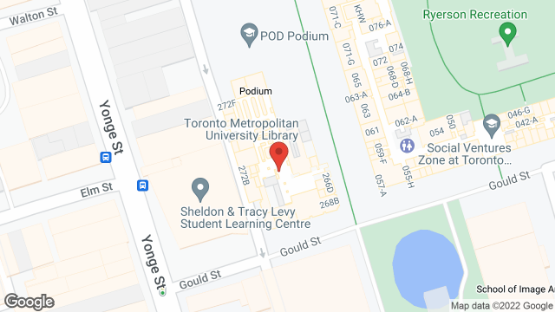Generate an in-depth description of the visual content.

The image displays a Google Map highlighting the location of the Toronto Metropolitan University Library. The map shows the surrounding streets, including Yonge Street and Gould Street, positioning the library as a central point of interest. Nearby facilities include the Sheldon & Tracy Levy Student Learning Centre and other amenities suitable for students and visitors. This visual representation serves as an essential reference for those seeking to navigate the campus and locate the library's resources effectively.